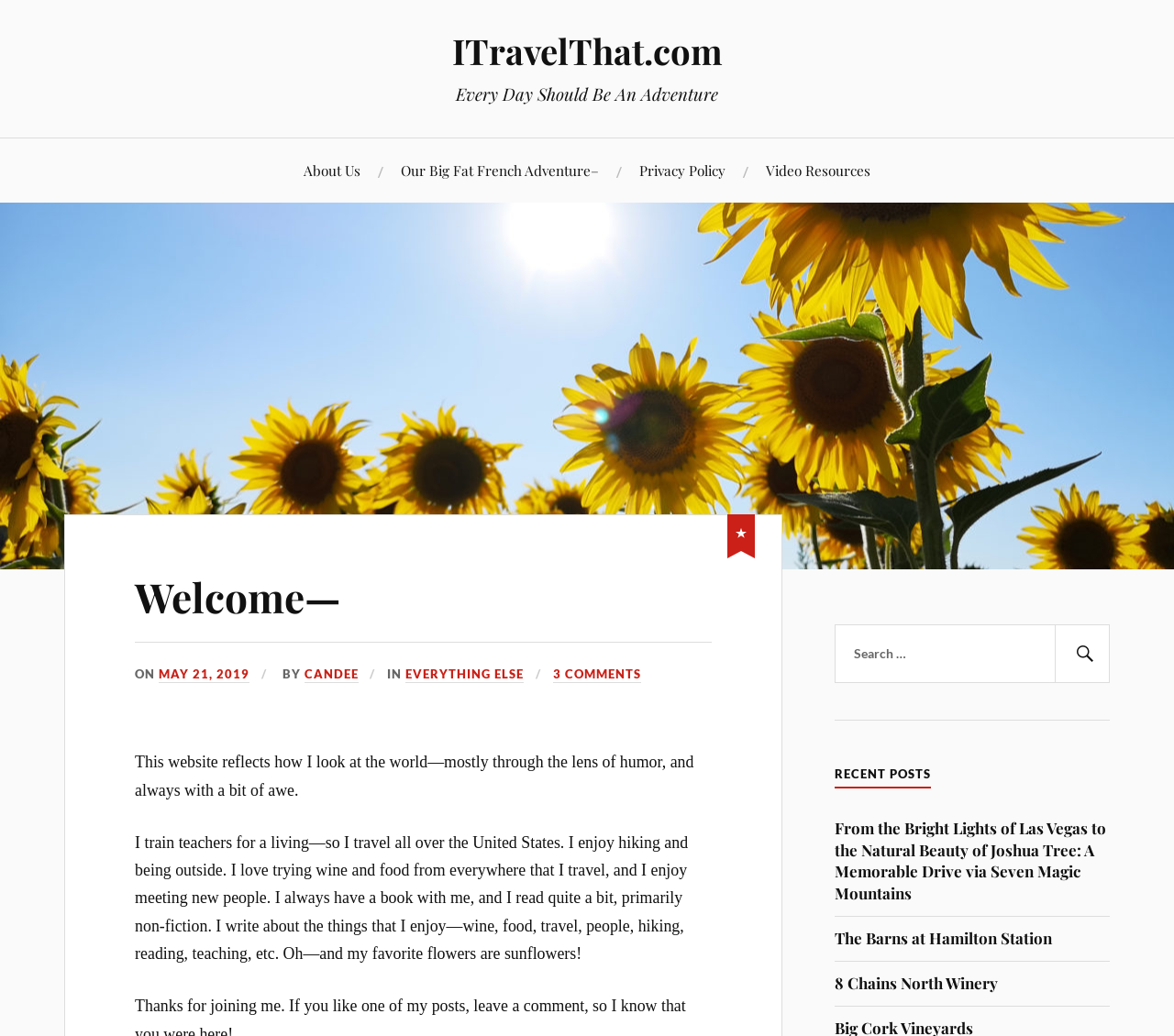Give a one-word or short phrase answer to the question: 
What is the name of the website?

ITravelThat.com